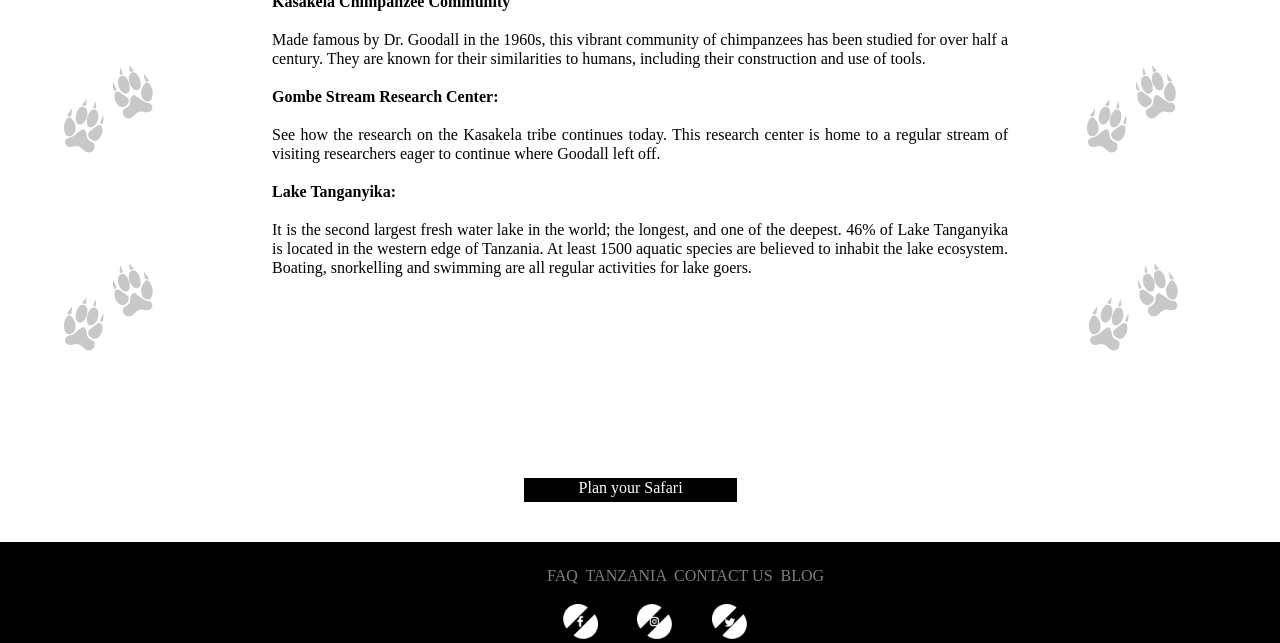Answer with a single word or phrase: 
What can you do on Lake Tanganyika?

Boating, snorkelling, and swimming